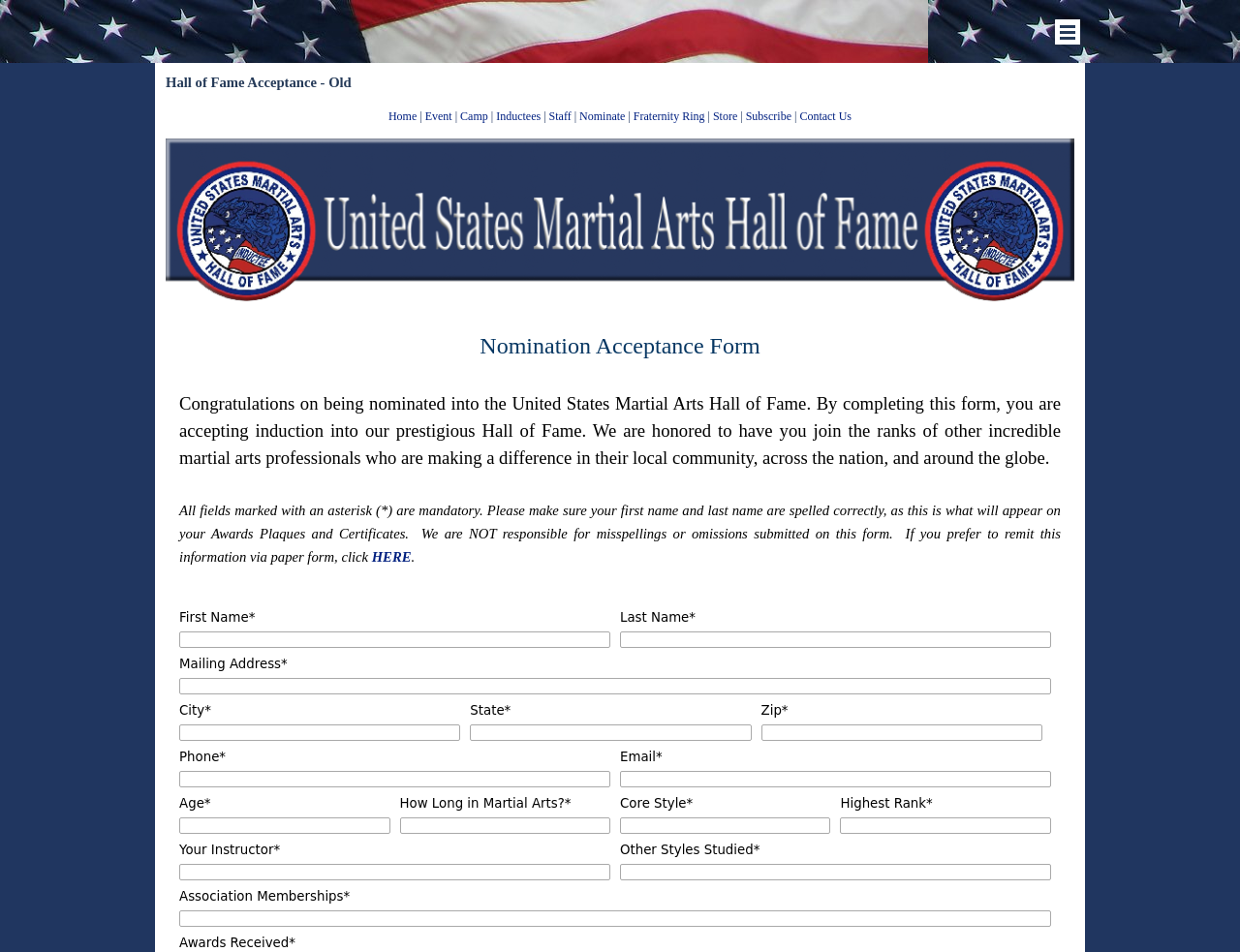Can you find the bounding box coordinates for the element to click on to achieve the instruction: "Enter the Mailing Address"?

[0.145, 0.712, 0.848, 0.729]